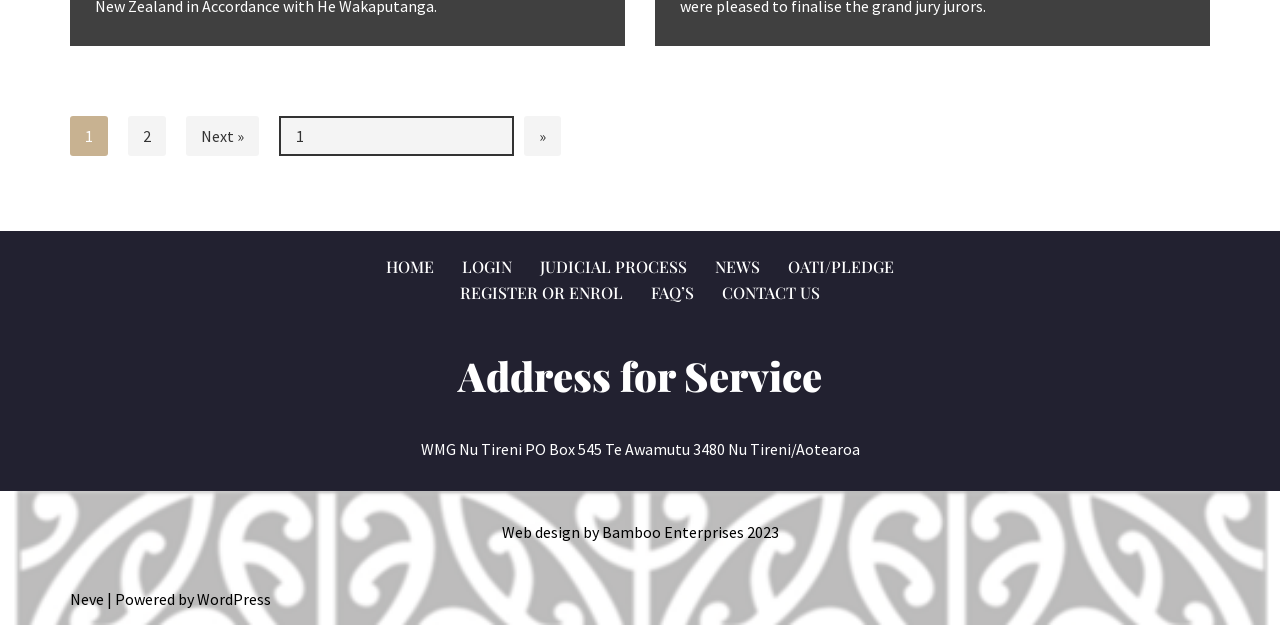Please locate the bounding box coordinates of the region I need to click to follow this instruction: "go to home page".

[0.302, 0.404, 0.339, 0.447]